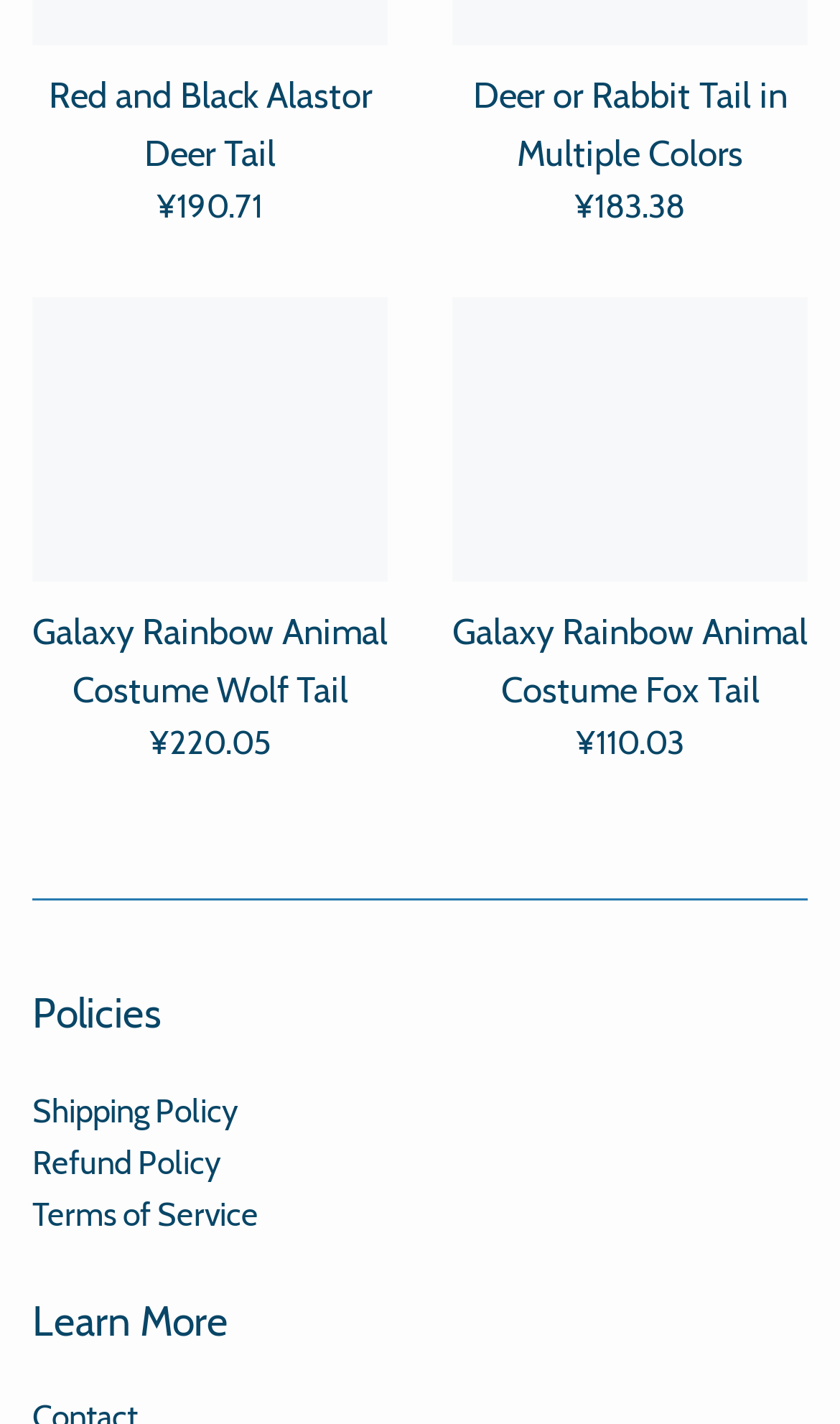Provide the bounding box coordinates of the section that needs to be clicked to accomplish the following instruction: "Check price of Deer or Rabbit Tail in Multiple Colors."

[0.187, 0.132, 0.313, 0.159]